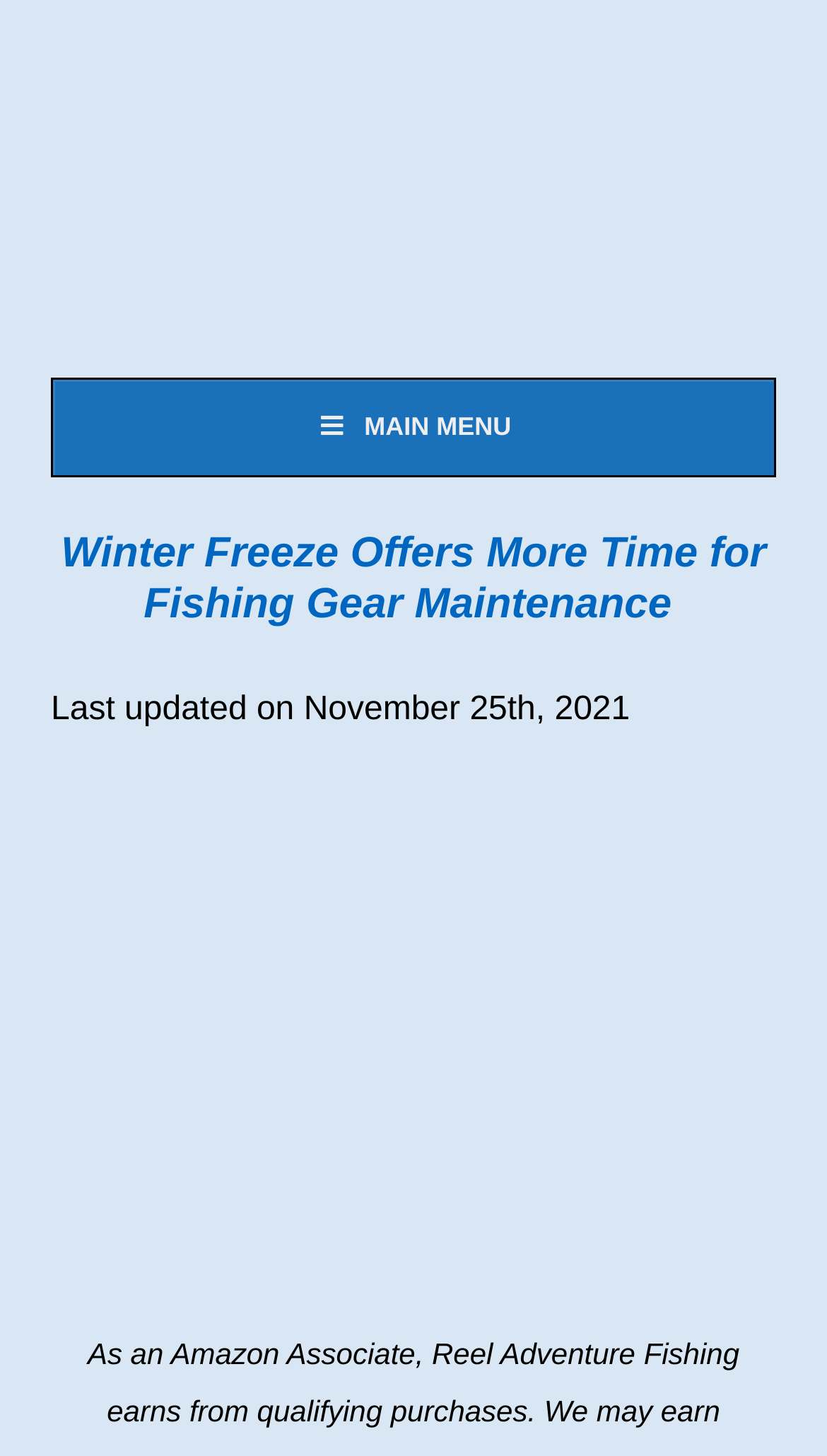What is the date of the last update?
Refer to the image and respond with a one-word or short-phrase answer.

November 25th, 2021